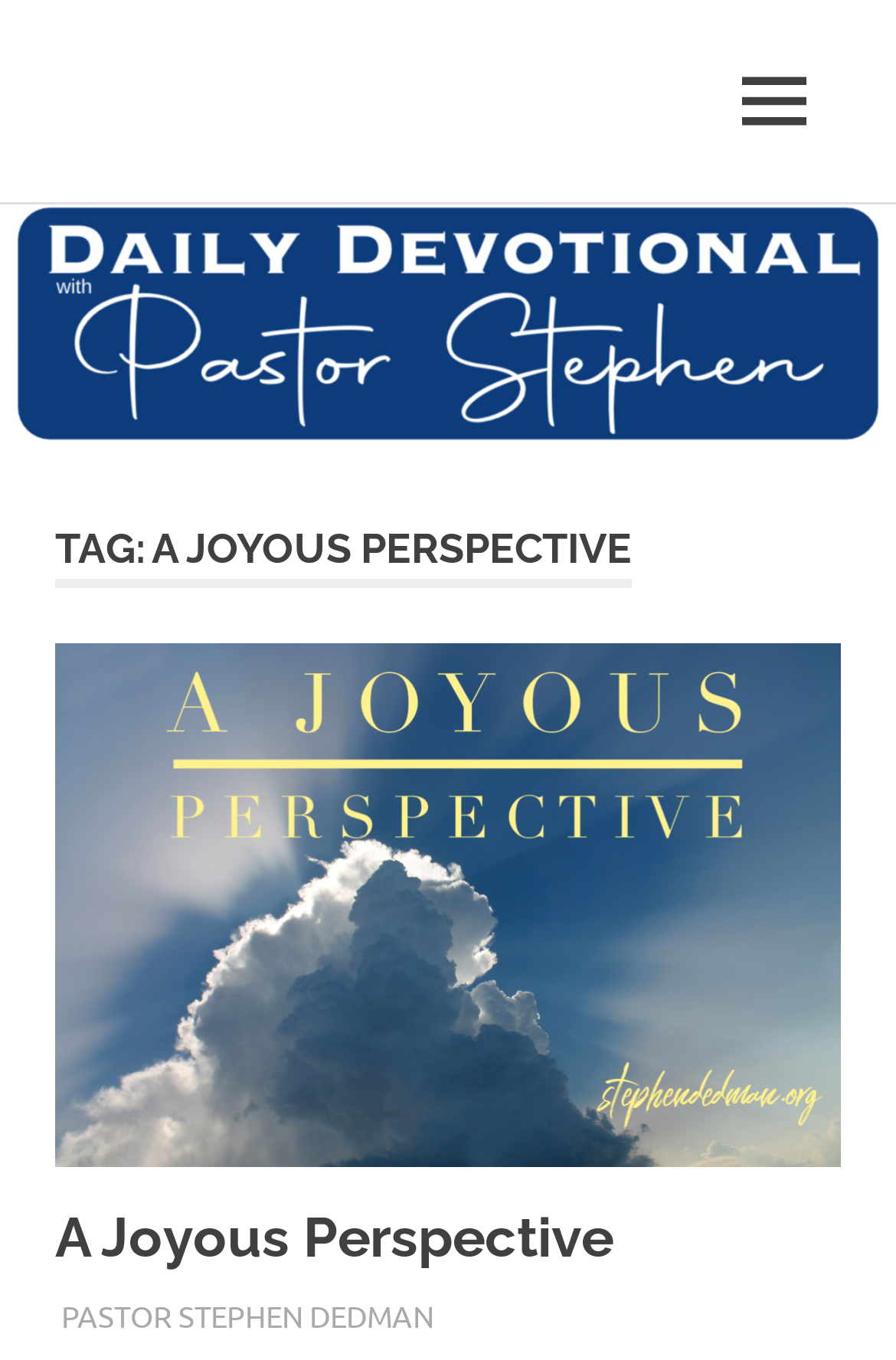How many categories are listed?
Answer the question based on the image using a single word or a brief phrase.

4